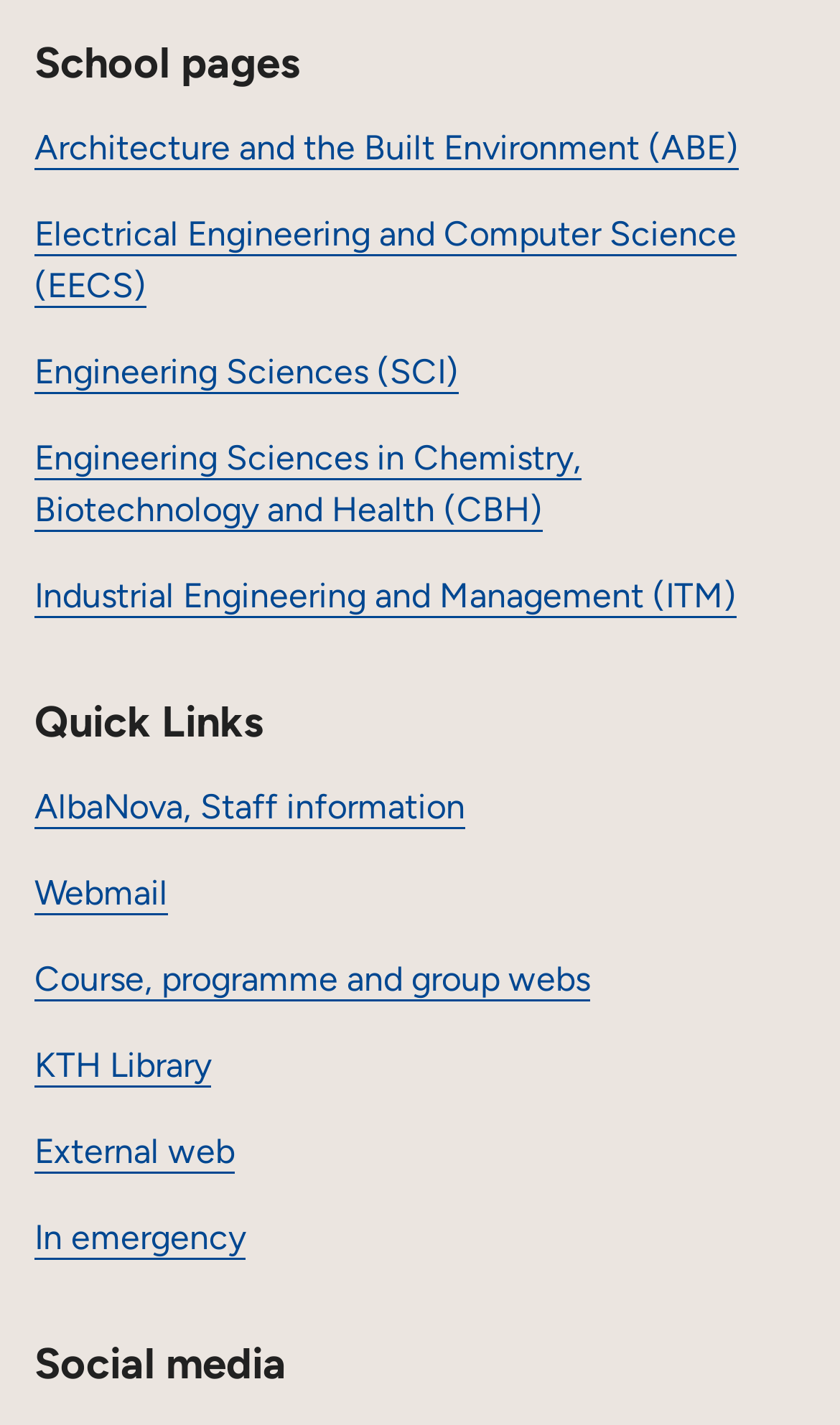Using the description: "Engineering Sciences (SCI)", determine the UI element's bounding box coordinates. Ensure the coordinates are in the format of four float numbers between 0 and 1, i.e., [left, top, right, bottom].

[0.041, 0.101, 0.546, 0.13]